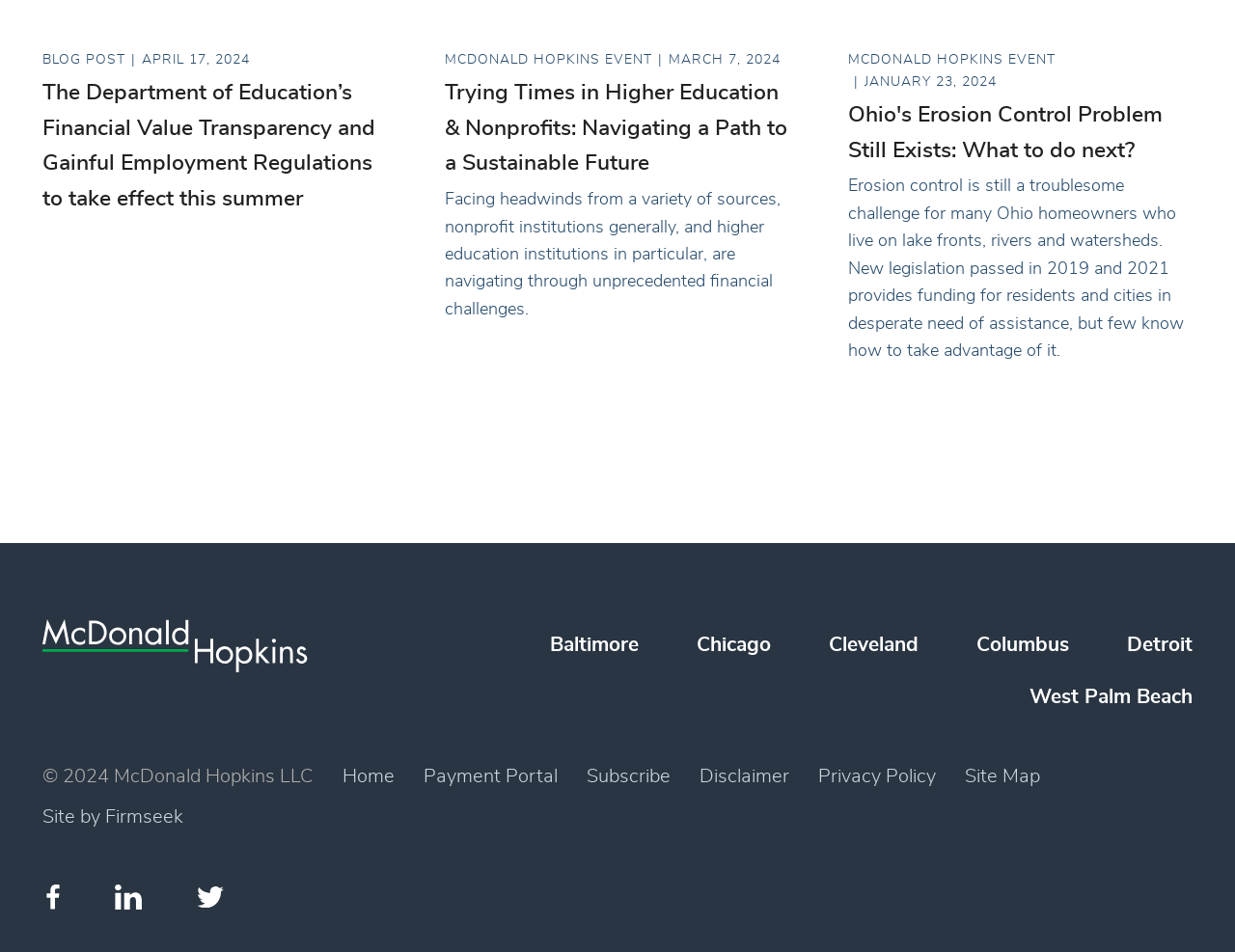Identify the coordinates of the bounding box for the element that must be clicked to accomplish the instruction: "Visit the Facebook page of McDonald Hopkins".

[0.034, 0.925, 0.052, 0.959]